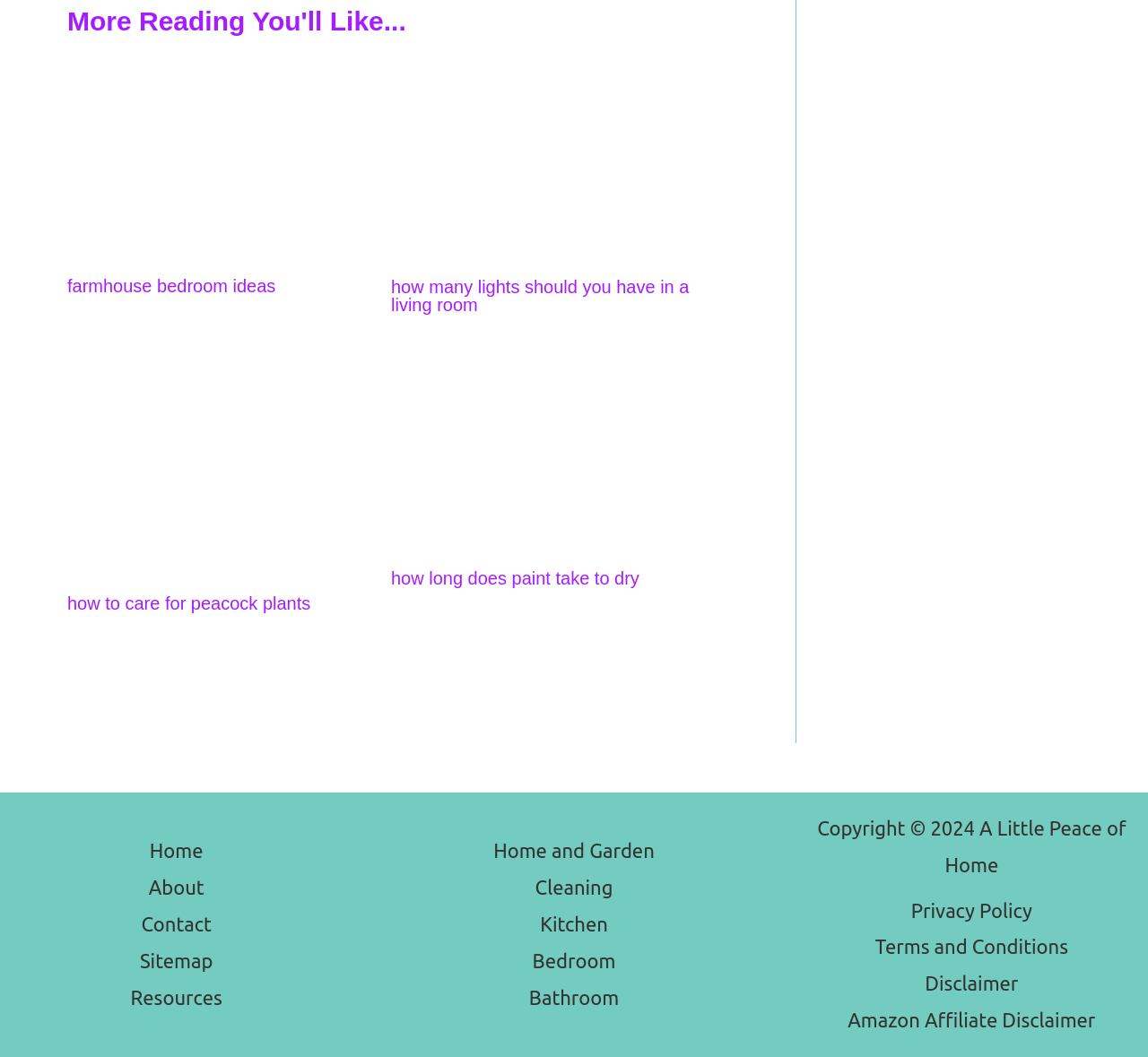Find the bounding box of the UI element described as follows: "Terms and Conditions".

[0.762, 0.885, 0.93, 0.906]